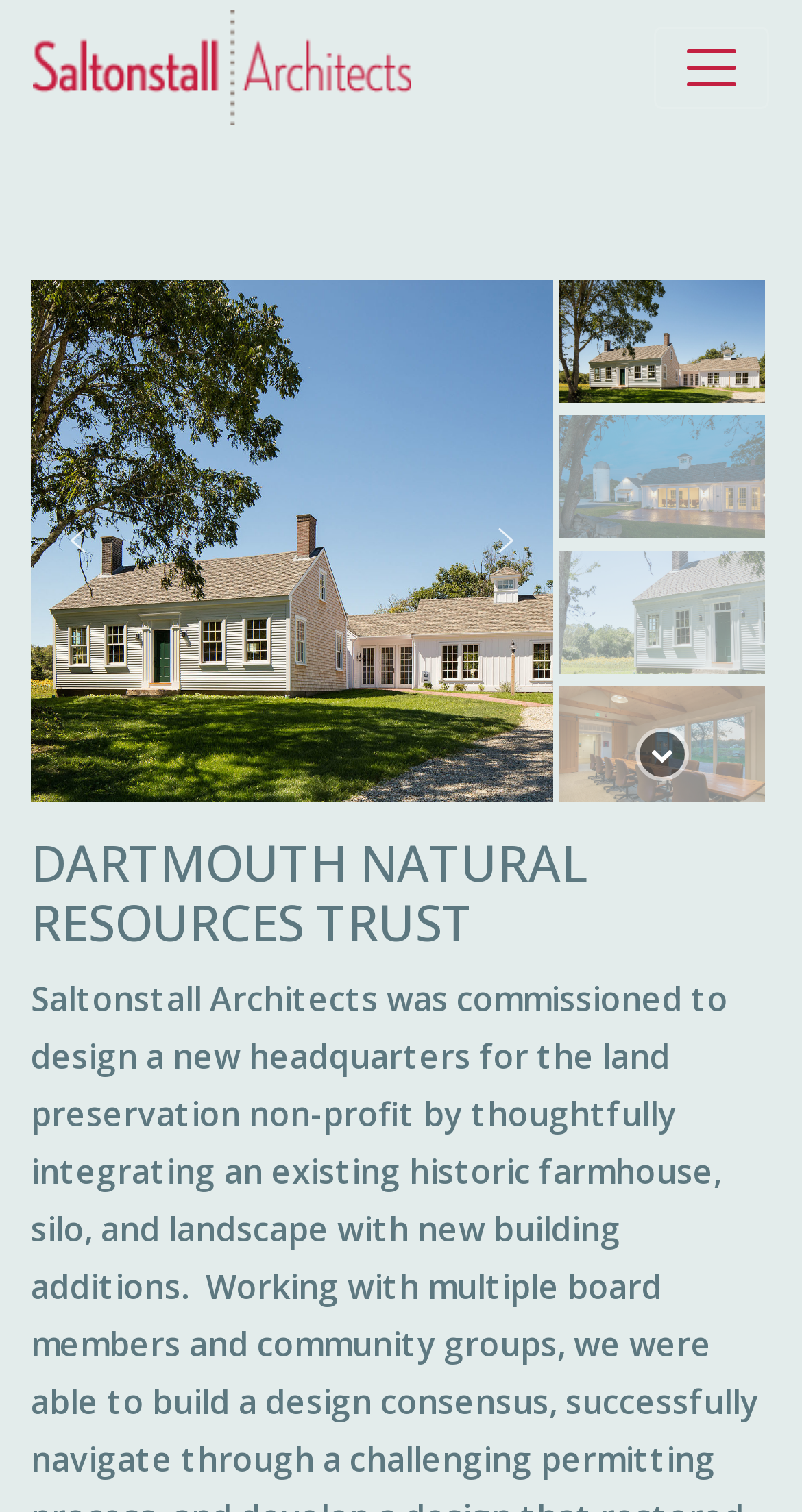Extract the bounding box coordinates of the UI element described by: "aria-label="previous arrow"". The coordinates should include four float numbers ranging from 0 to 1, e.g., [left, top, right, bottom].

[0.077, 0.347, 0.118, 0.368]